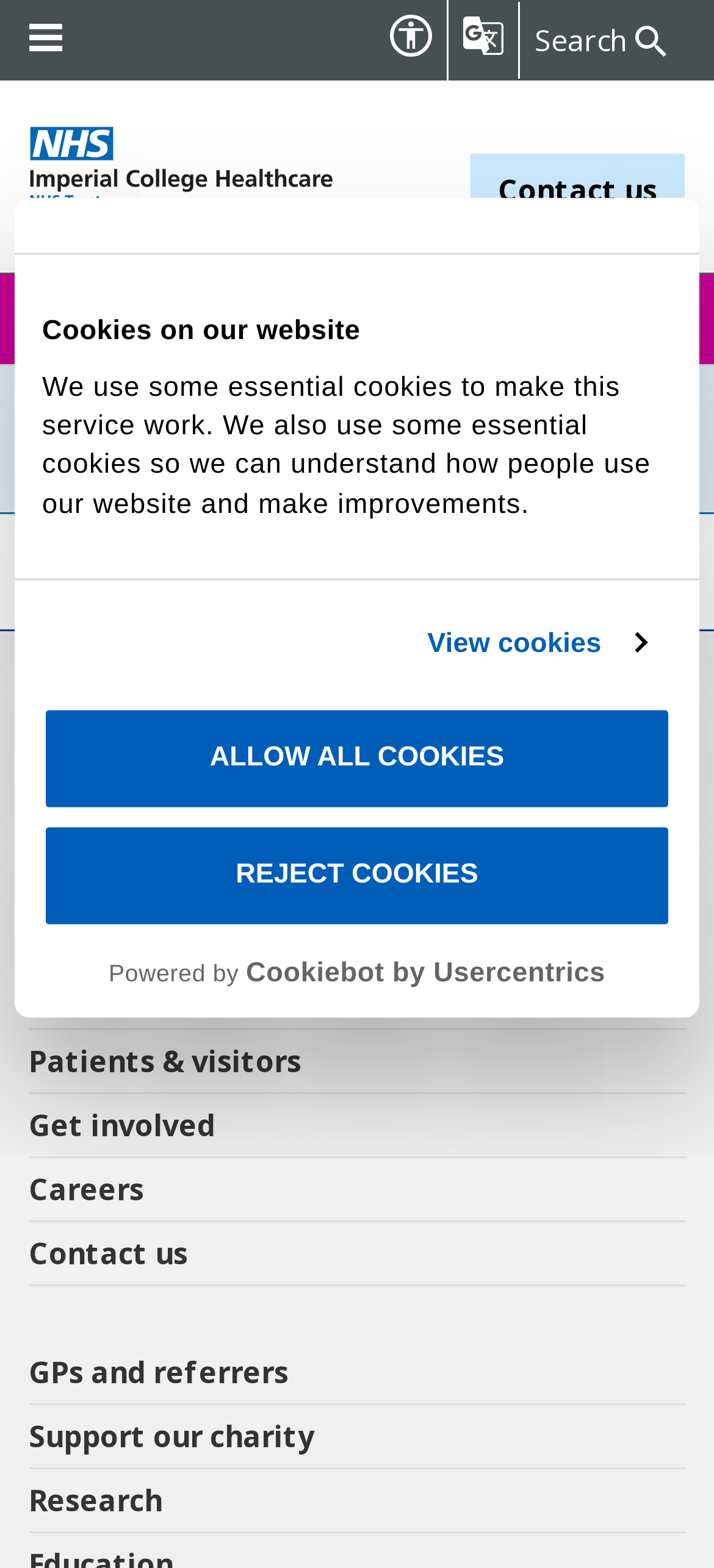How many social media links are there?
Refer to the screenshot and deliver a thorough answer to the question presented.

I counted the social media links under the 'Connect with us' heading, which are Facebook, LinkedIn, RSS, YouTube, and Instagram.